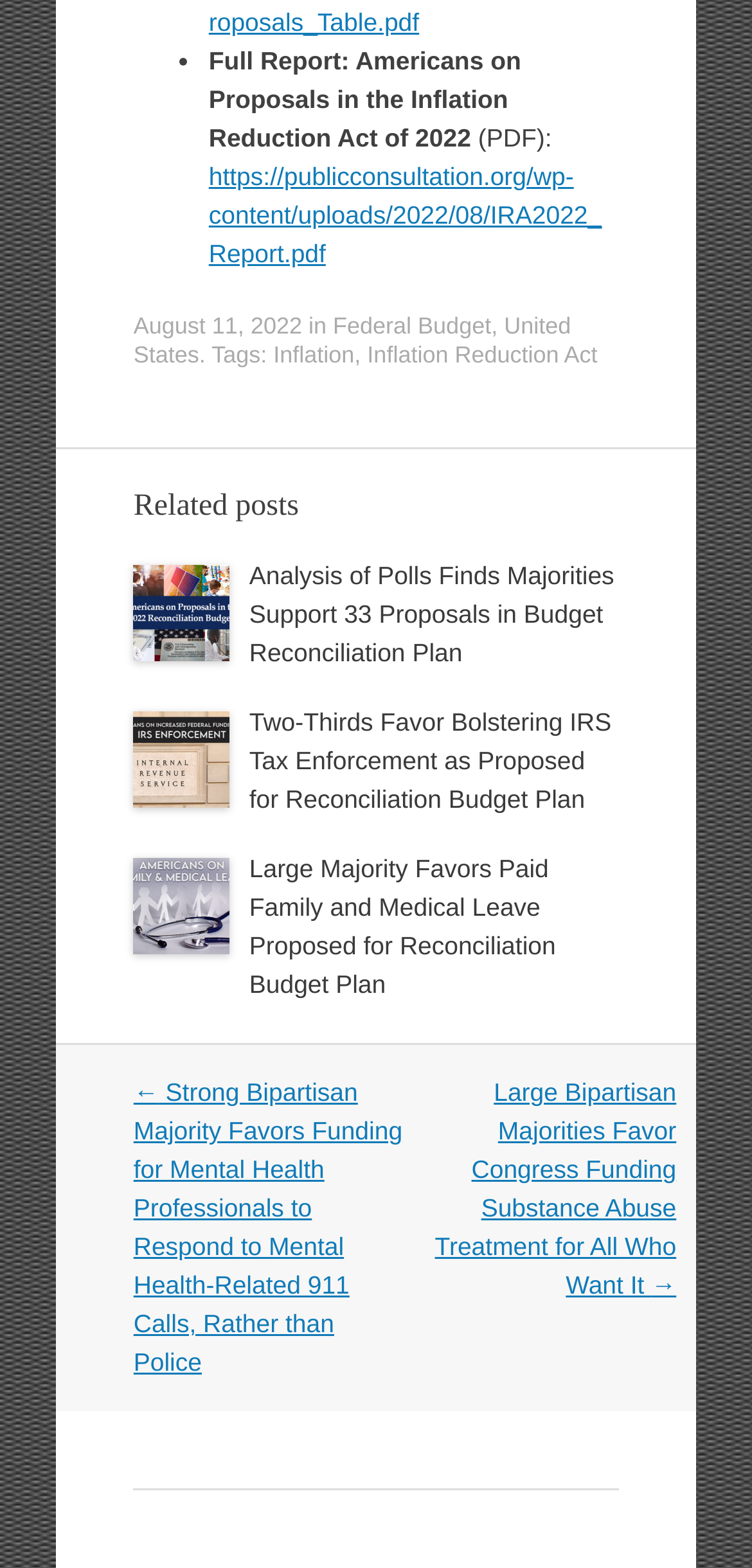Determine the bounding box coordinates of the clickable element to achieve the following action: 'Read the article about Two-Thirds Favor Bolstering IRS Tax Enforcement as Proposed for Reconciliation Budget Plan'. Provide the coordinates as four float values between 0 and 1, formatted as [left, top, right, bottom].

[0.331, 0.451, 0.813, 0.519]